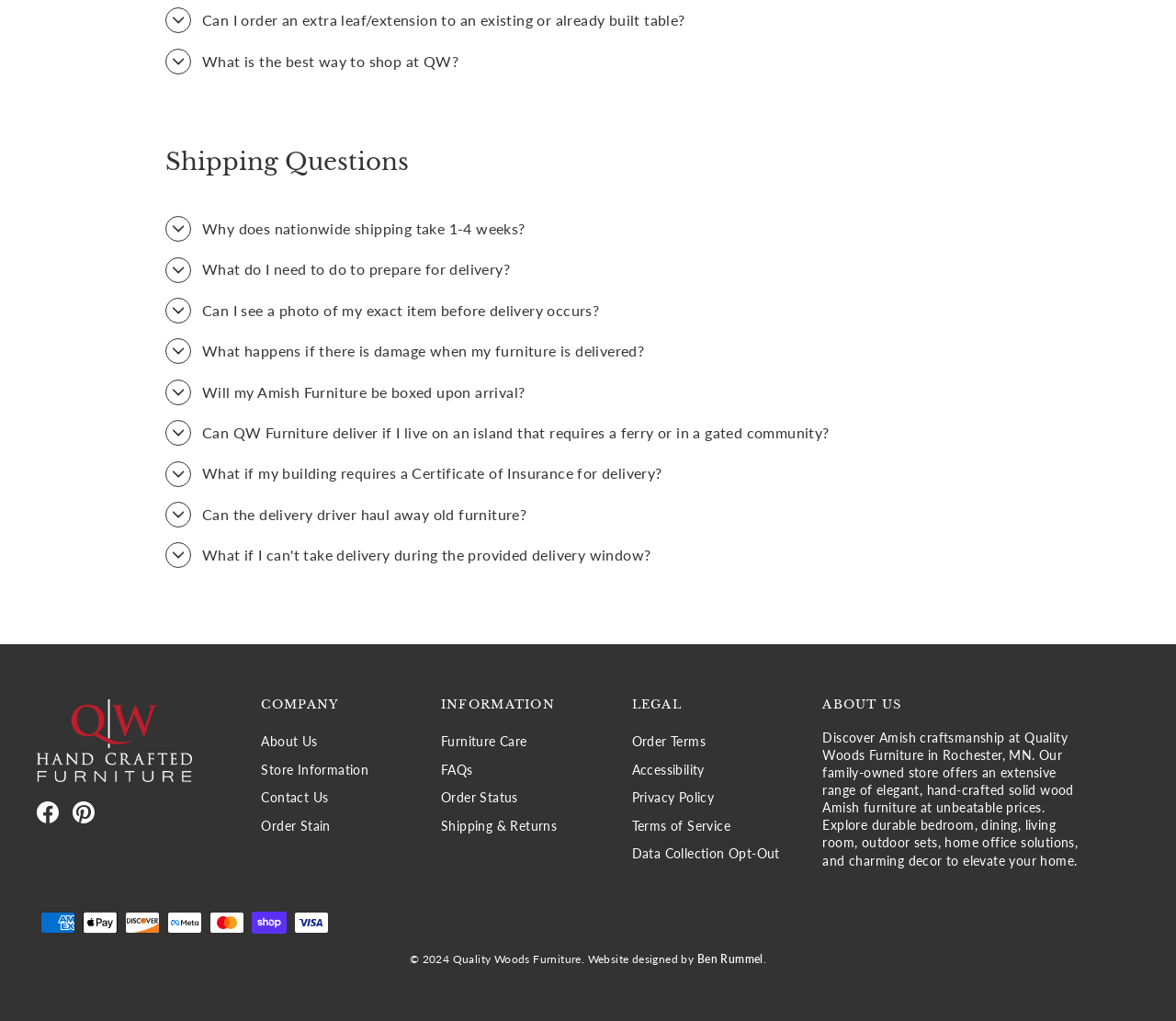What social media platforms are linked on the webpage?
Offer a detailed and exhaustive answer to the question.

I found the social media links by looking at the links at the top of the webpage, which are labeled 'Facebook' and 'Pinterest'.